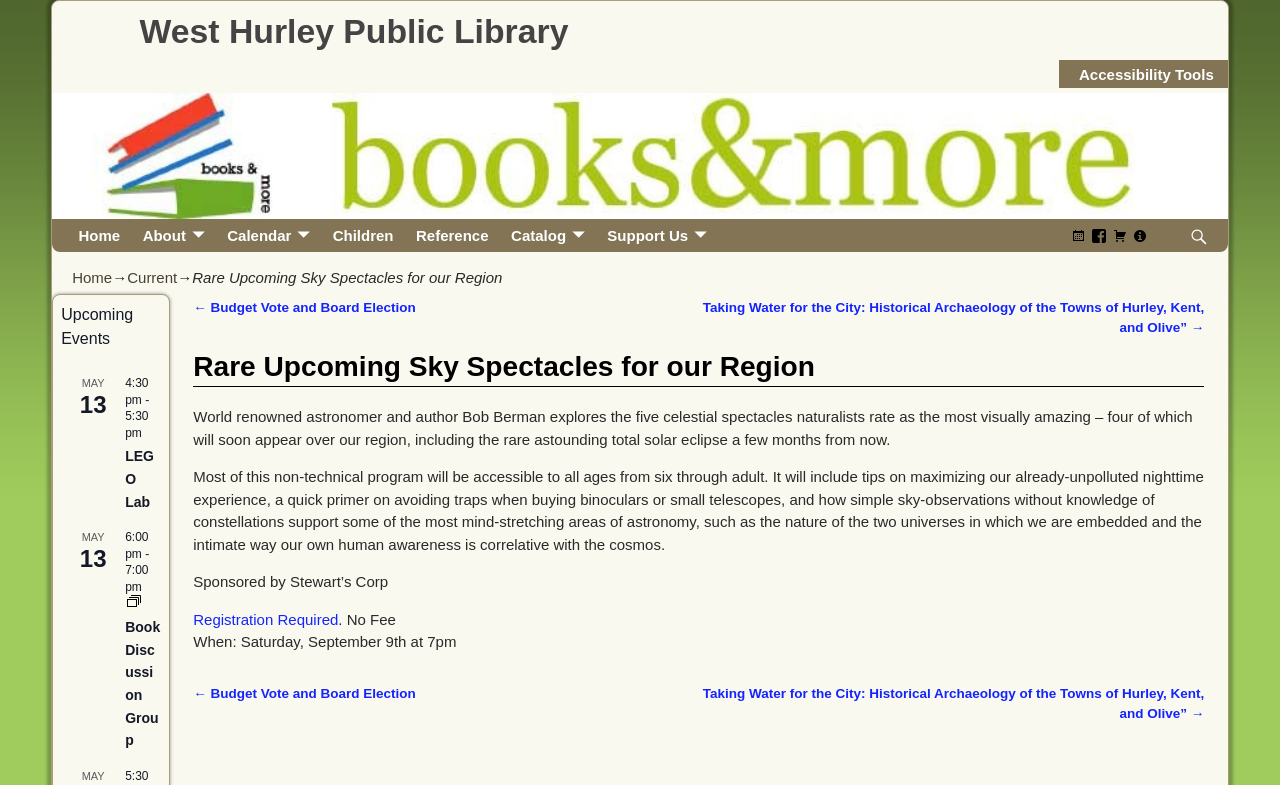What is the time of the event on May 13?
Using the image, respond with a single word or phrase.

4:30 pm - 5:30 pm